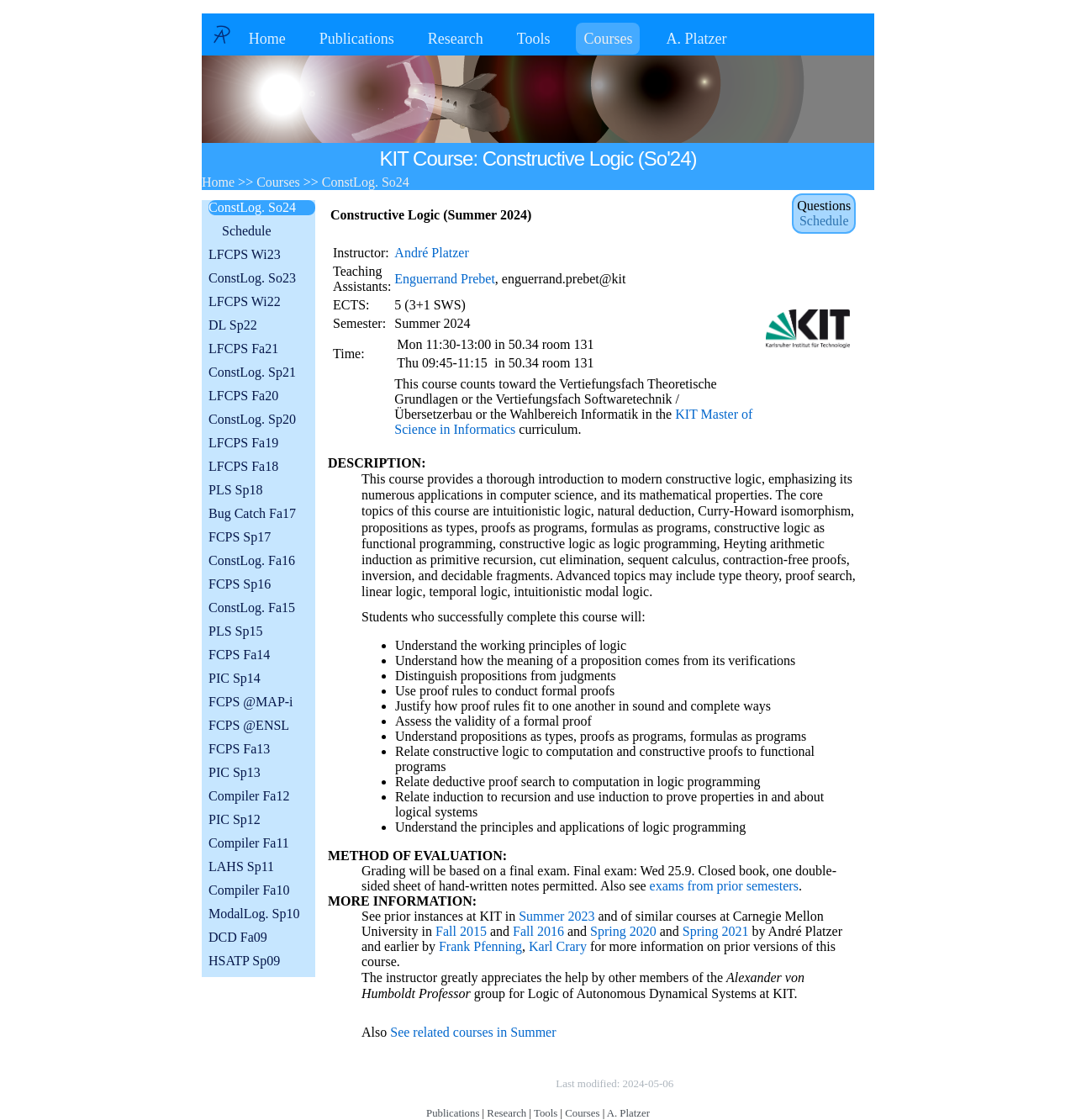Answer the following query concisely with a single word or phrase:
What is the room number for the course Constructive Logic?

131